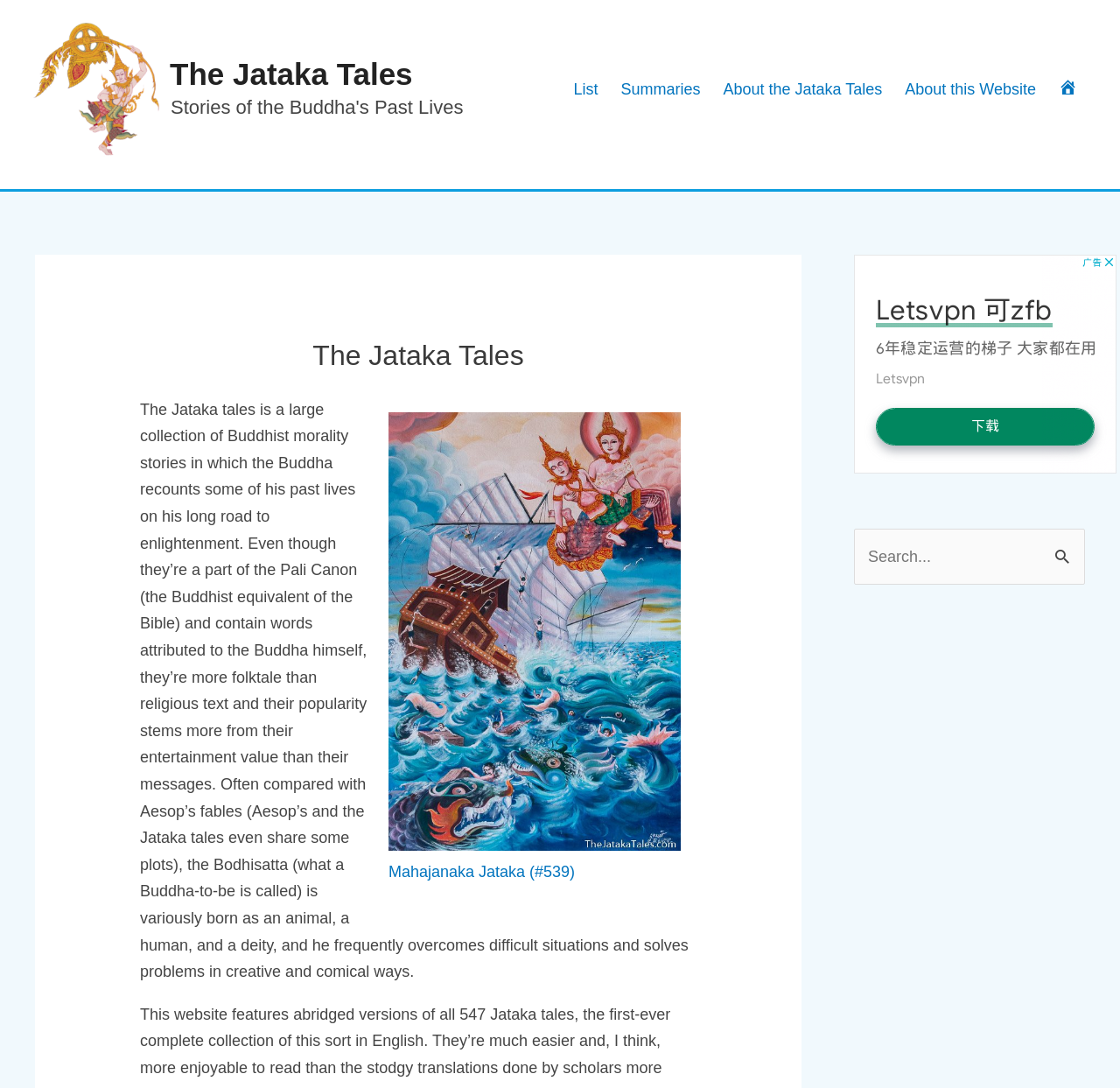Please determine the bounding box coordinates of the clickable area required to carry out the following instruction: "Skip to content". The coordinates must be four float numbers between 0 and 1, represented as [left, top, right, bottom].

None